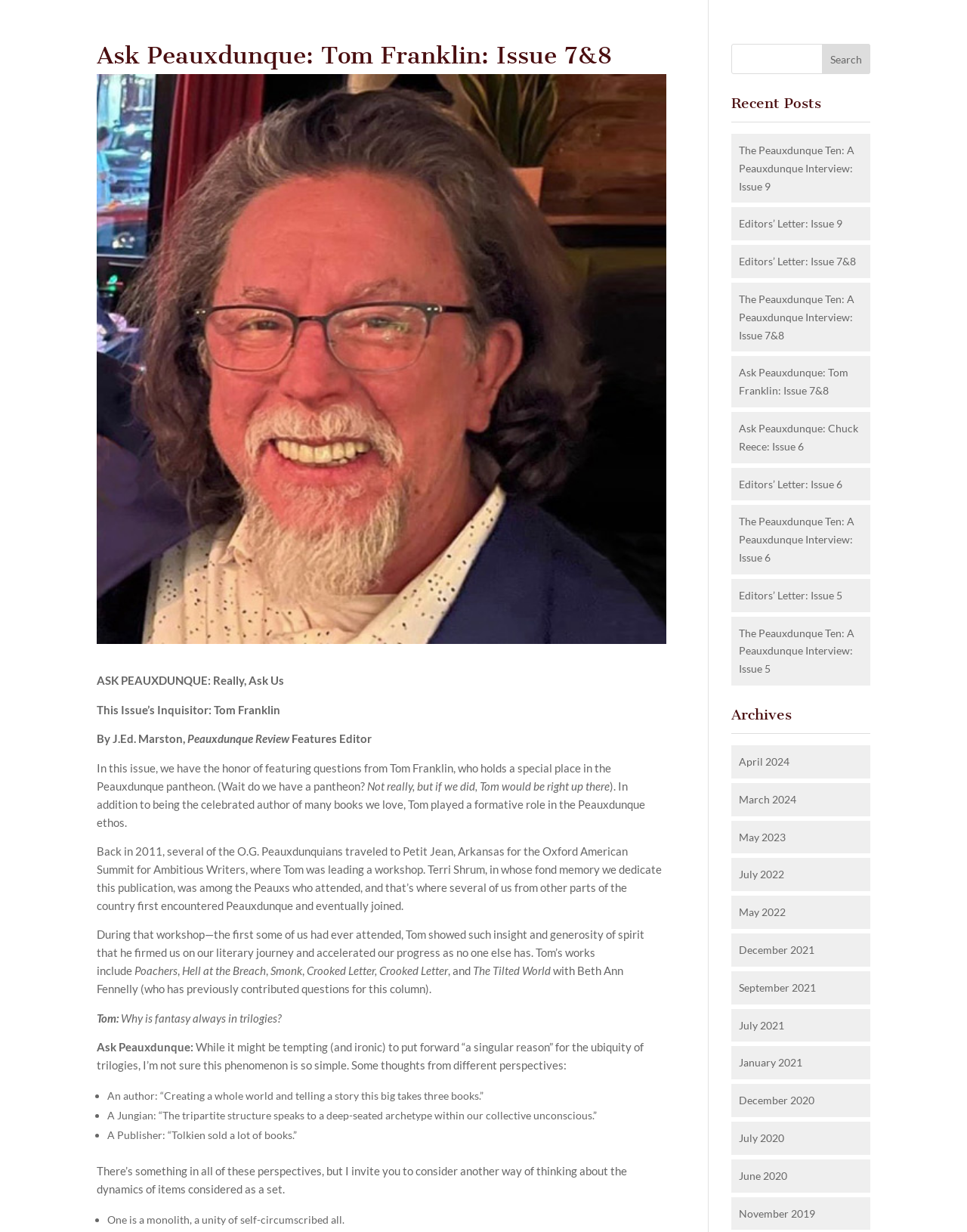Please specify the coordinates of the bounding box for the element that should be clicked to carry out this instruction: "Read archives from April 2024". The coordinates must be four float numbers between 0 and 1, formatted as [left, top, right, bottom].

[0.764, 0.613, 0.817, 0.623]